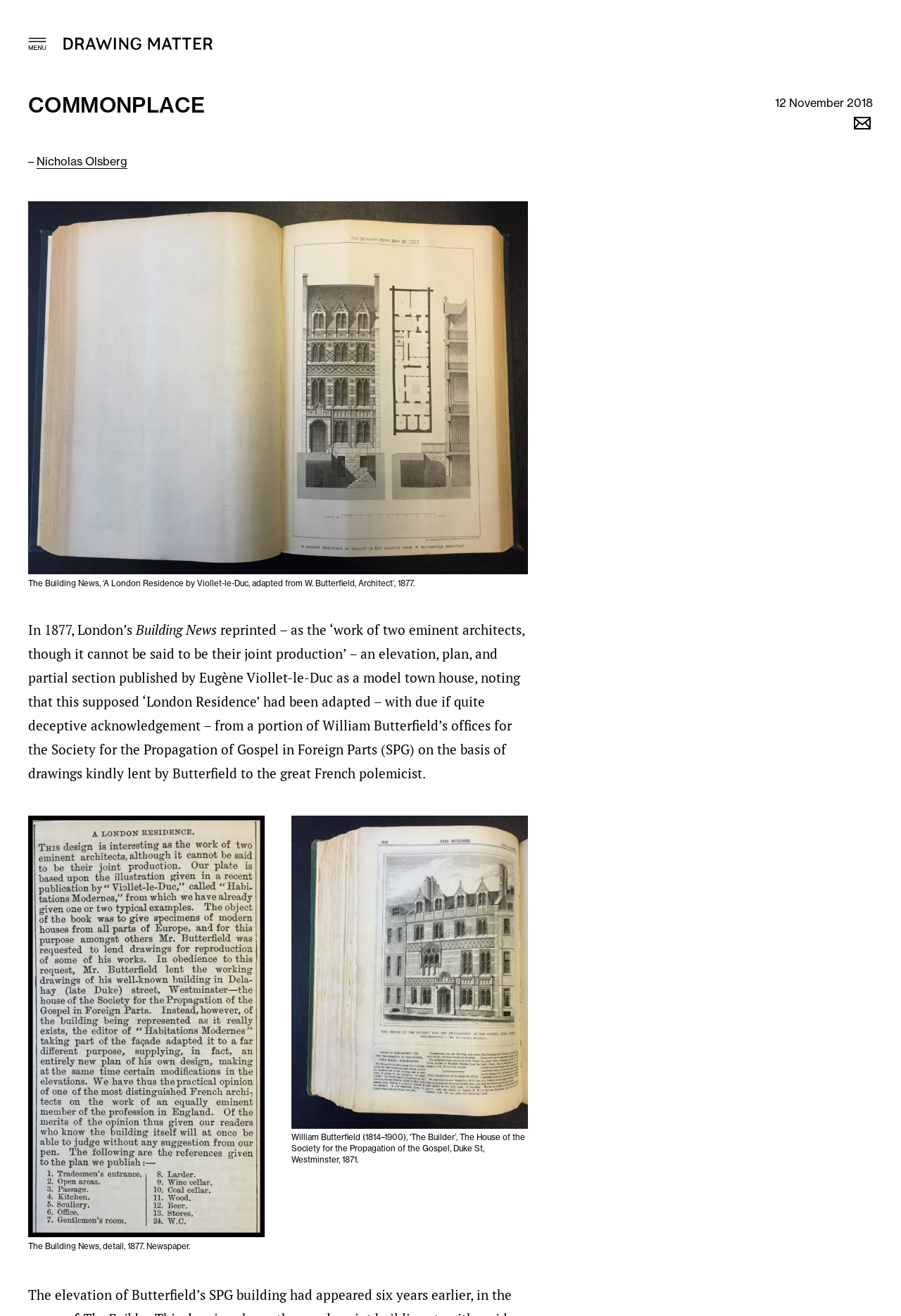Who is the author of the adapted London Residence?
Please provide a single word or phrase as your answer based on the image.

William Butterfield